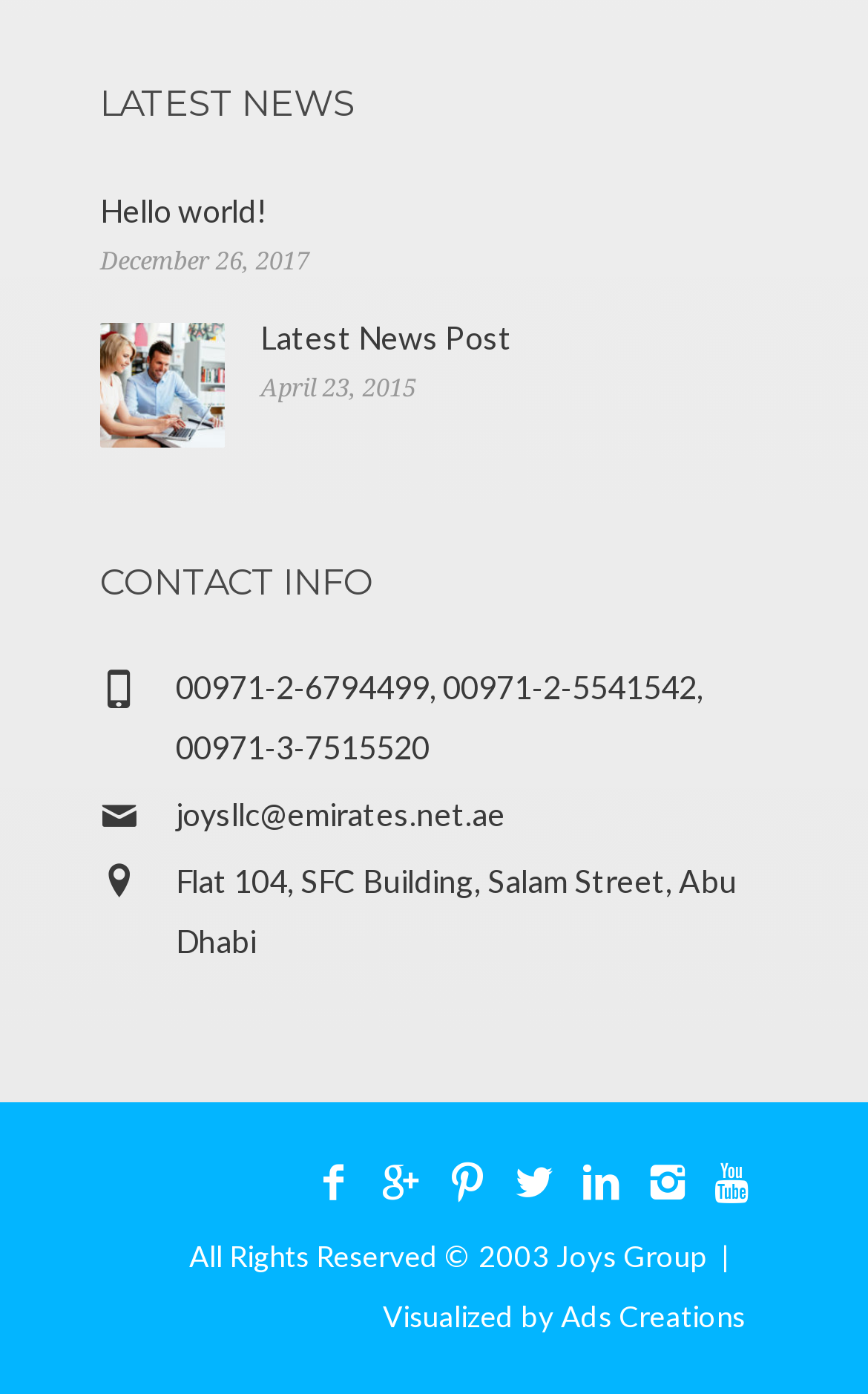What is the phone number?
Using the image, elaborate on the answer with as much detail as possible.

I found the phone number by looking at the 'CONTACT INFO' section, where it is listed as '00971-2-6794499, 00971-2-5541542, 00971-3-7515520'.